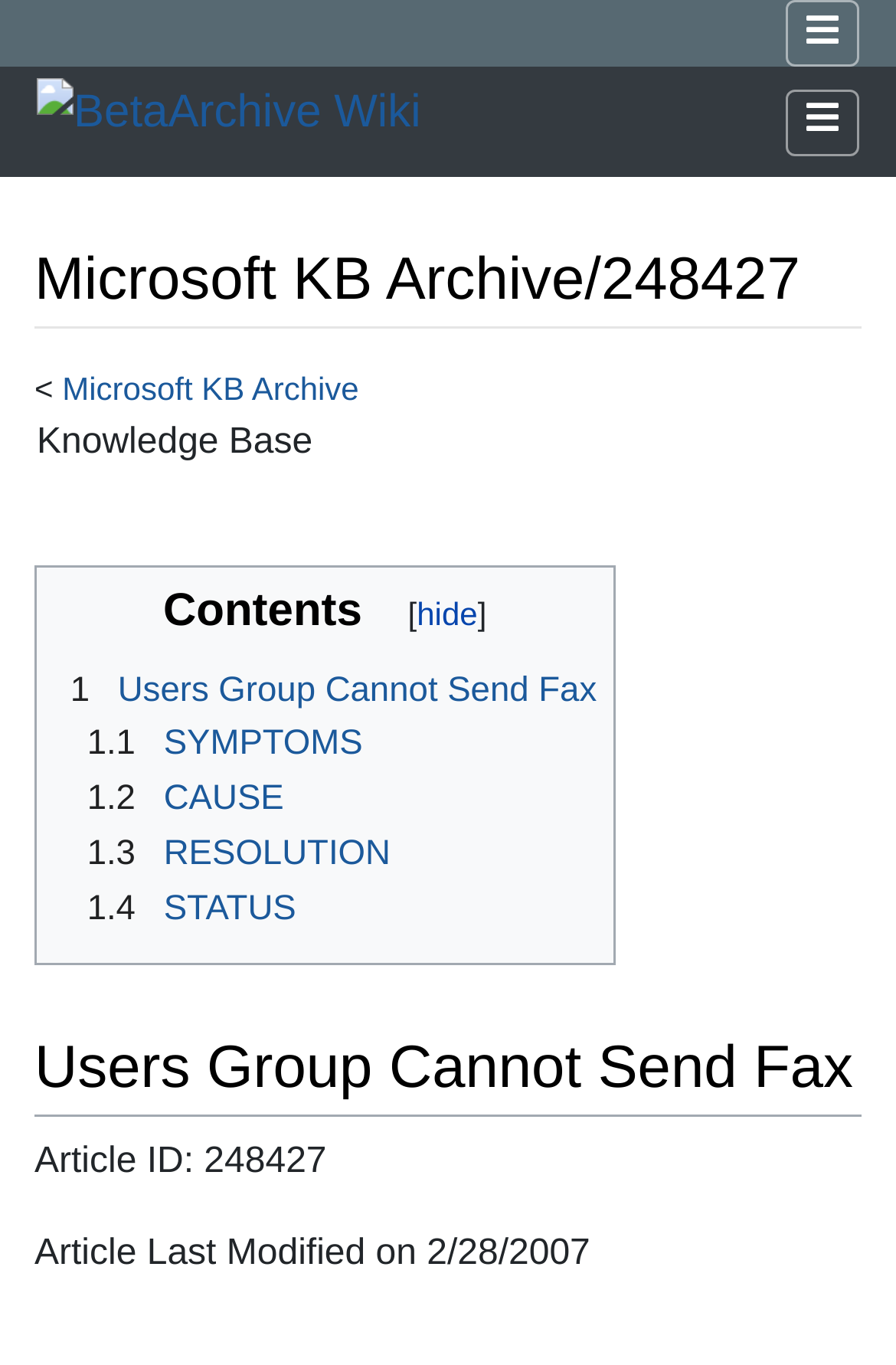Respond to the question with just a single word or phrase: 
How many subheadings are under the '1 Users Group Cannot Send Fax' section?

4